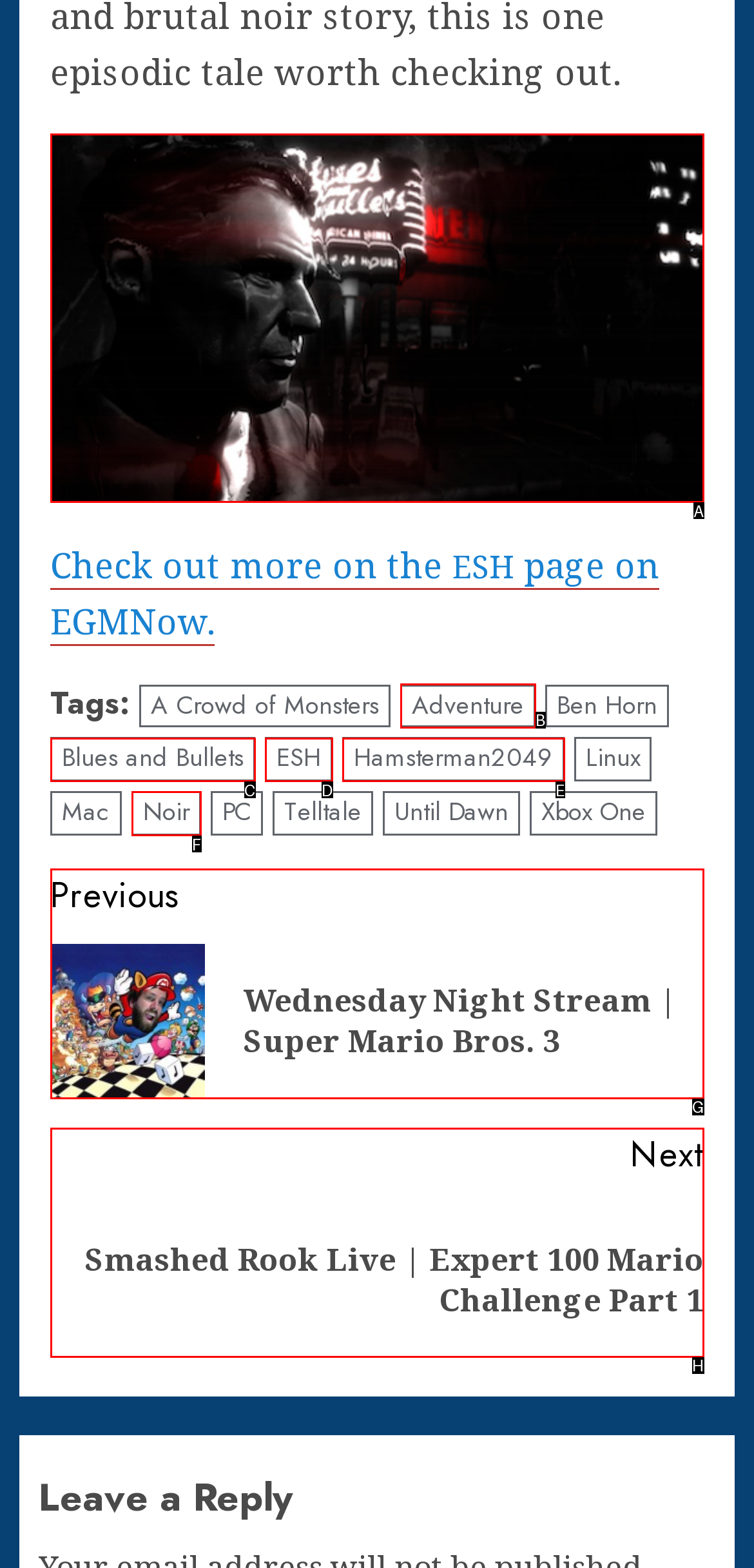Choose the letter that best represents the description: ESH. Provide the letter as your response.

D